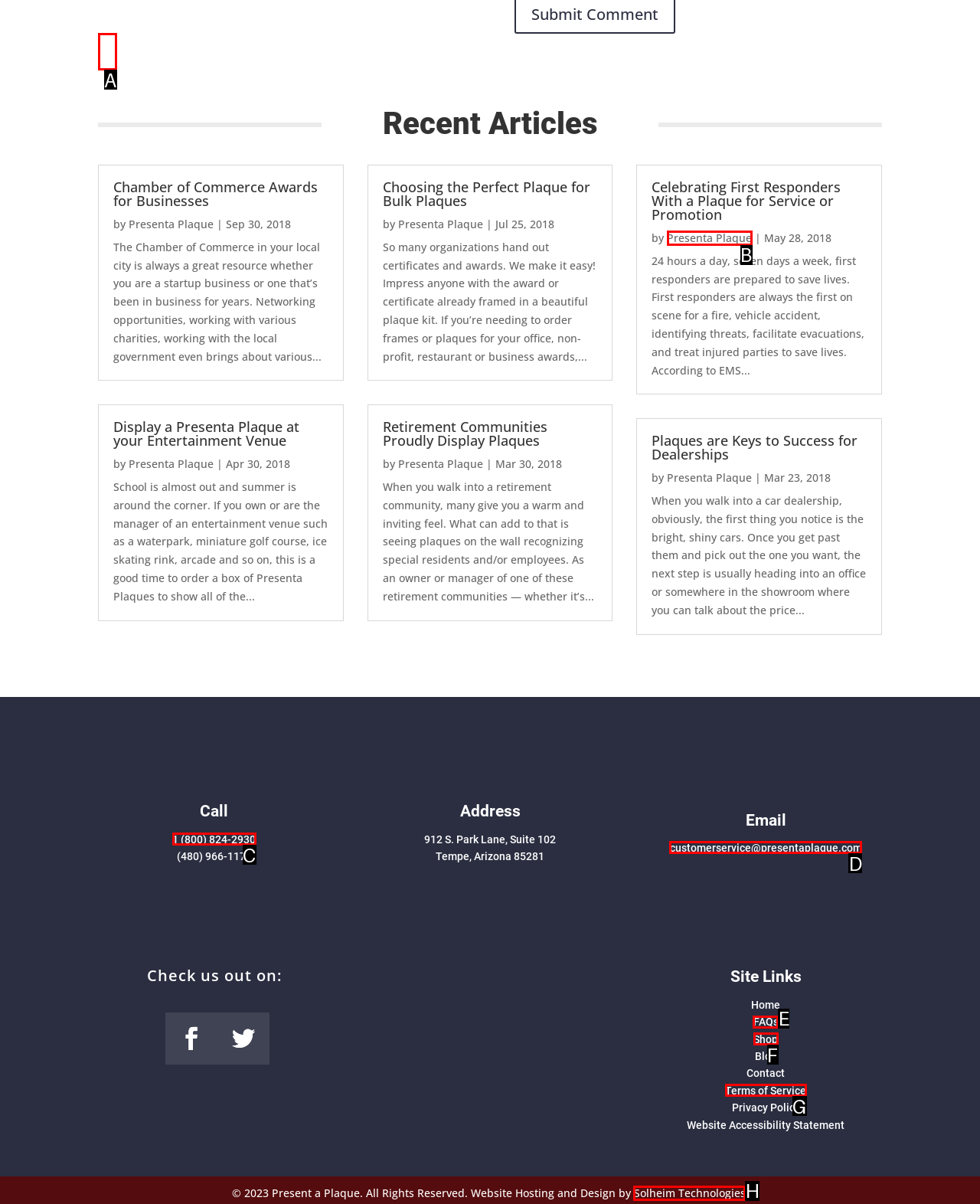Tell me which element should be clicked to achieve the following objective: Call 1 (800) 824-2930
Reply with the letter of the correct option from the displayed choices.

C